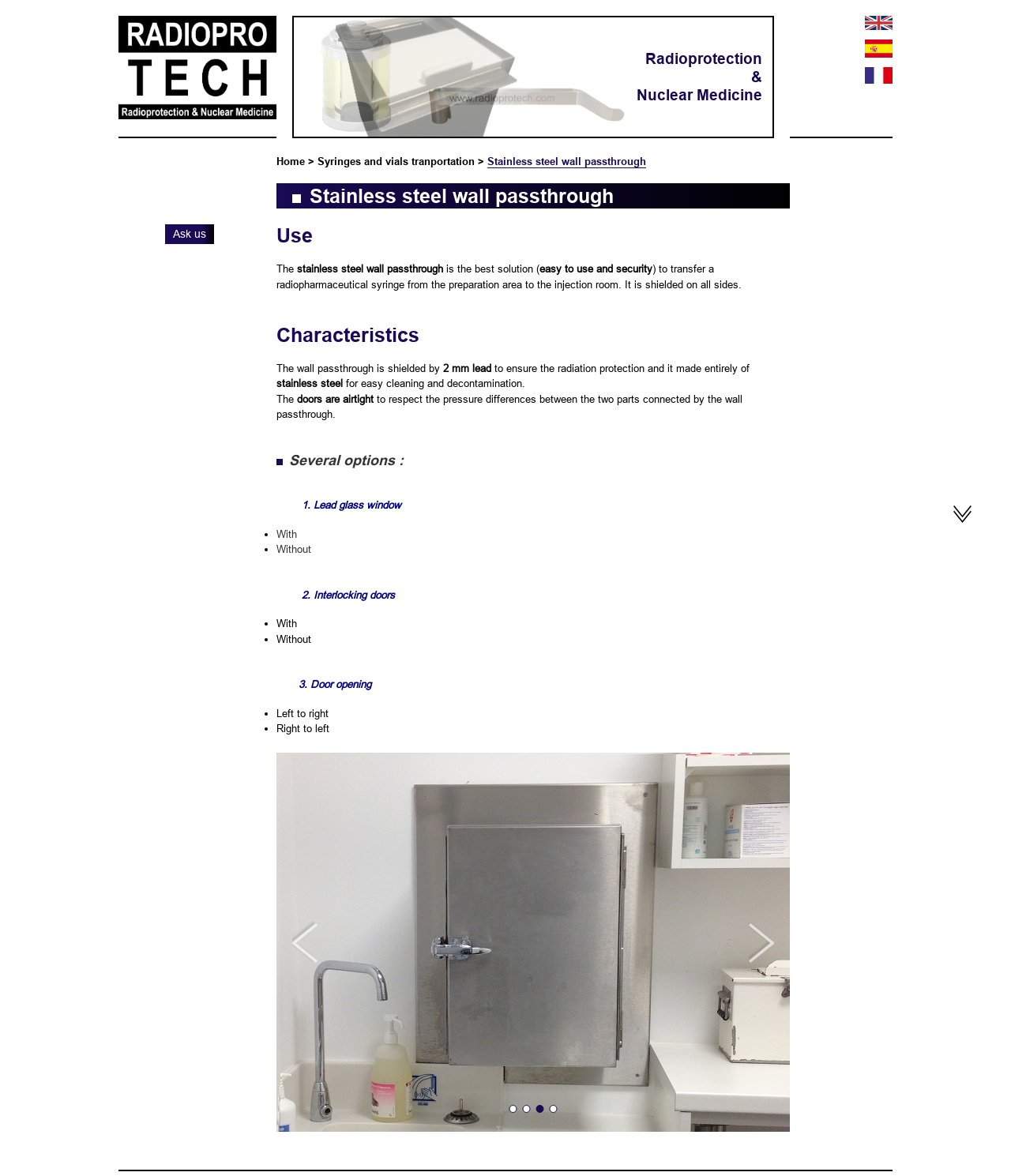Find the bounding box coordinates of the UI element according to this description: "Syringes and vials tranportation".

[0.314, 0.132, 0.47, 0.142]